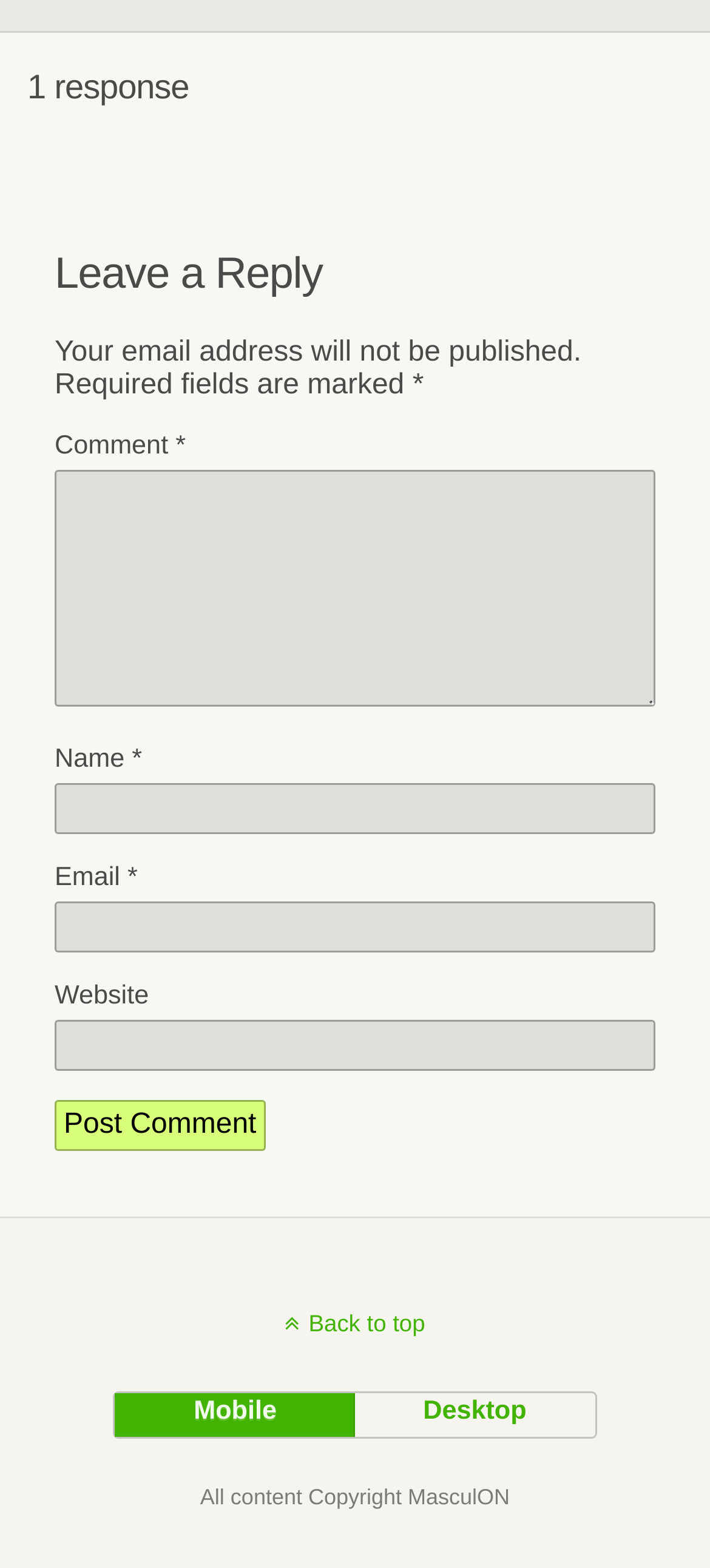Locate the bounding box coordinates for the element described below: "Back to top". The coordinates must be four float values between 0 and 1, formatted as [left, top, right, bottom].

[0.0, 0.835, 1.0, 0.853]